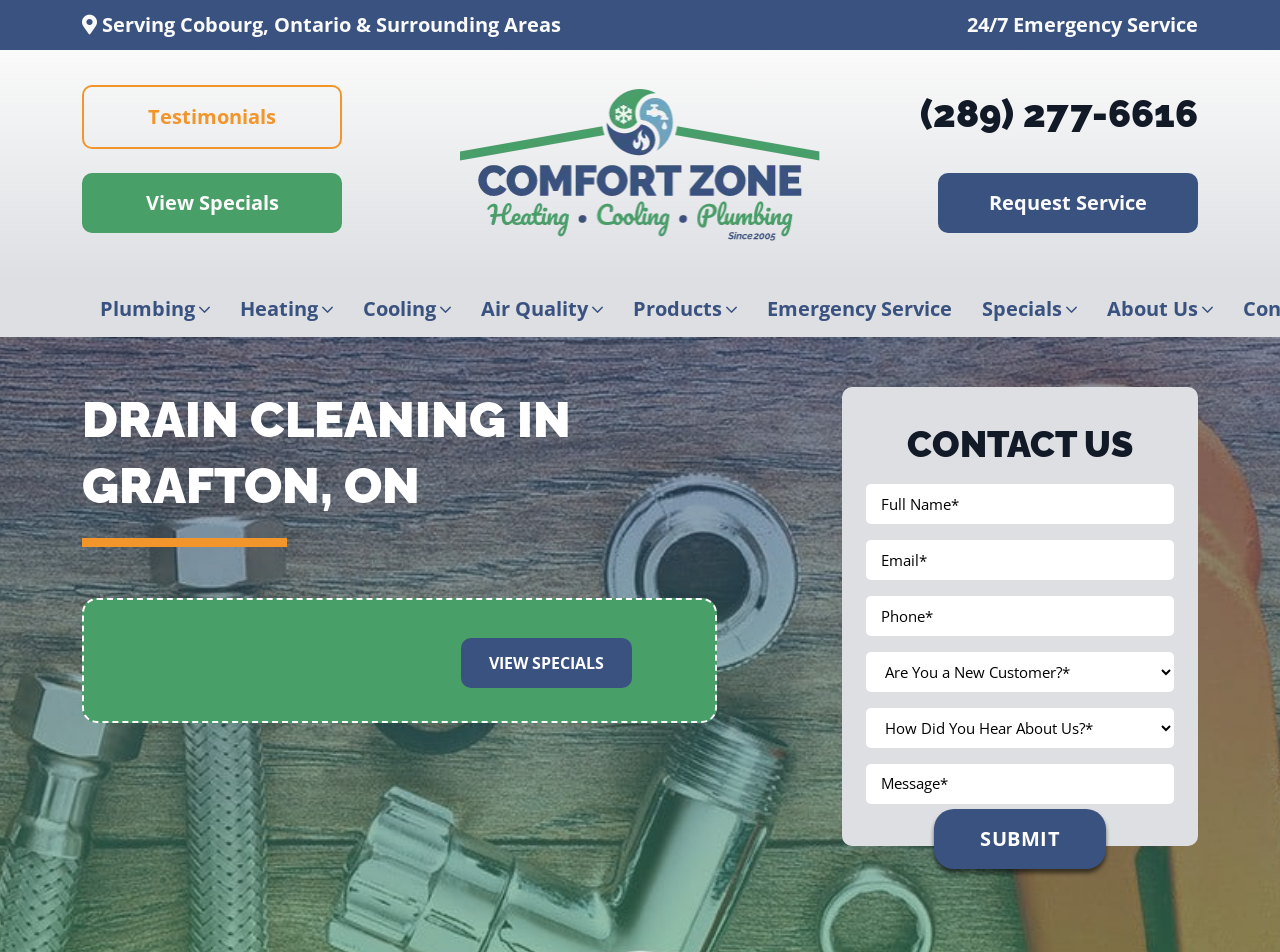Bounding box coordinates must be specified in the format (top-left x, top-left y, bottom-right x, bottom-right y). All values should be floating point numbers between 0 and 1. What are the bounding box coordinates of the UI element described as: alt="Logo" title="Logo"

None